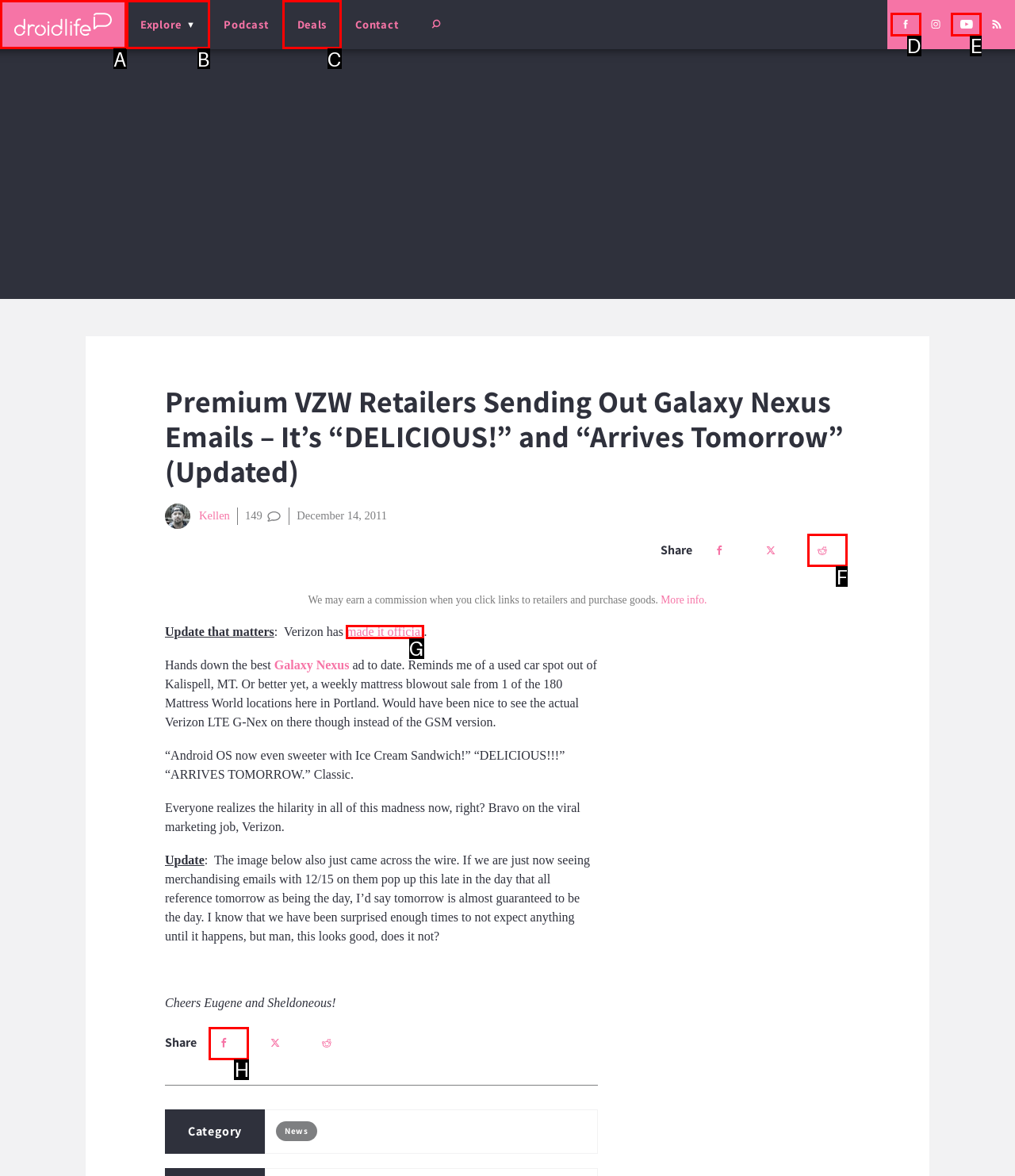Determine which option fits the element description: Facebook
Answer with the option’s letter directly.

H